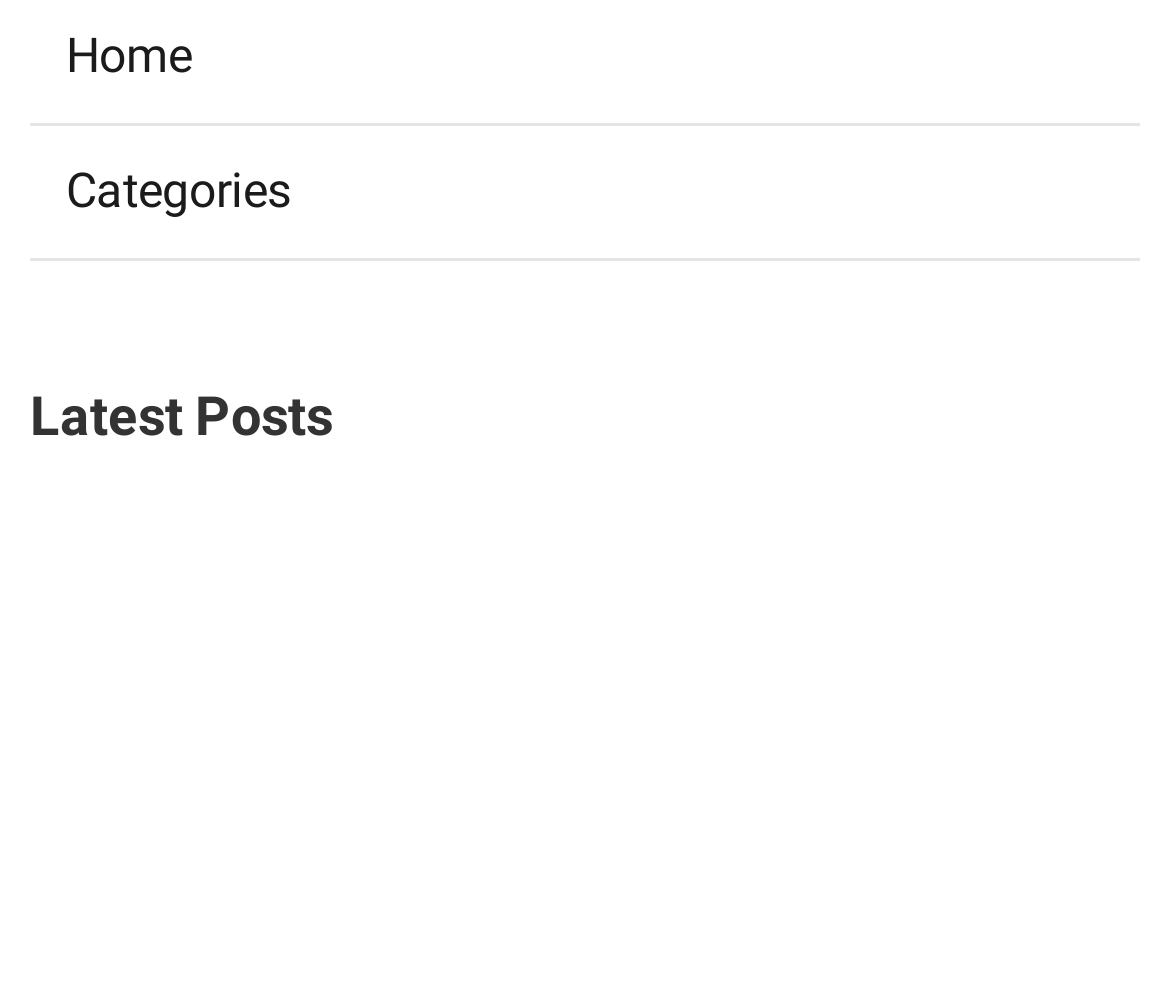Determine the bounding box for the described HTML element: "Categories". Ensure the coordinates are four float numbers between 0 and 1 in the format [left, top, right, bottom].

[0.026, 0.127, 0.974, 0.262]